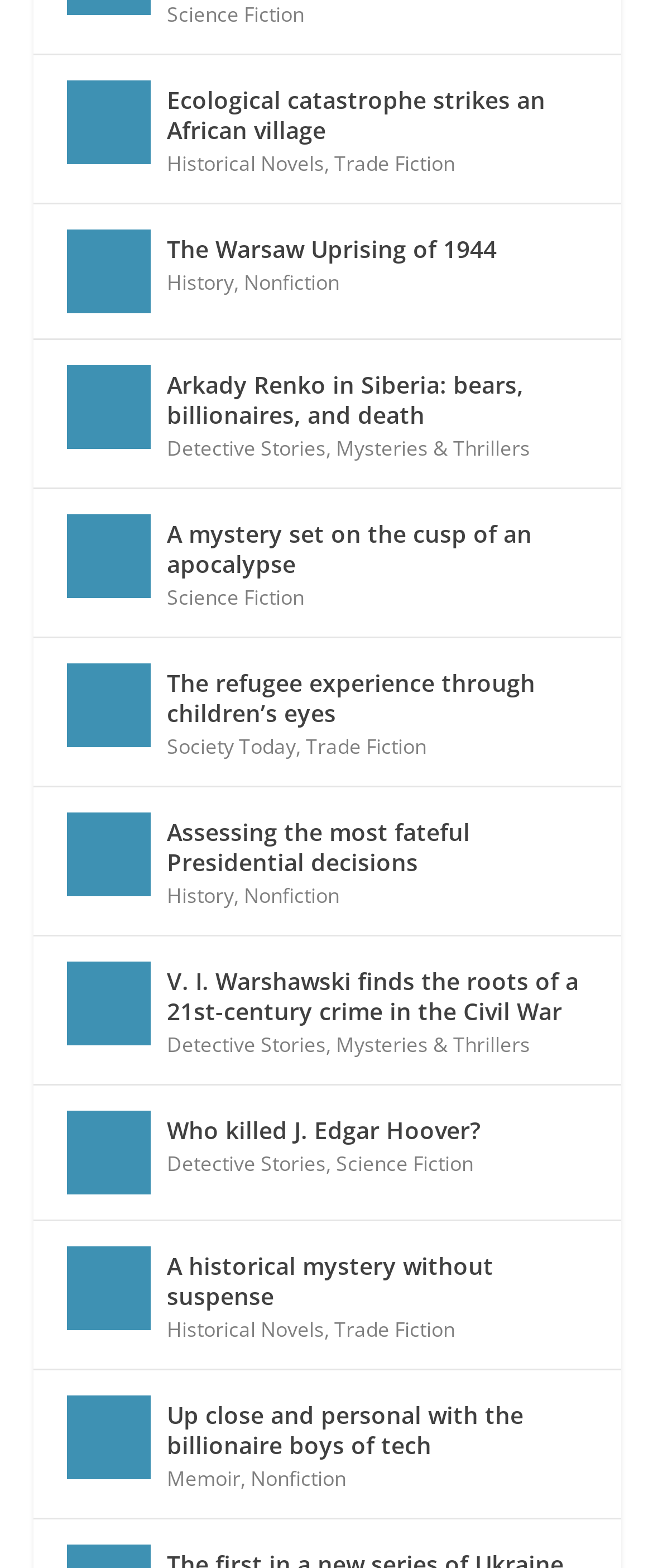How many book categories are listed?
Please utilize the information in the image to give a detailed response to the question.

I counted the number of categories by looking at the links with category names, such as 'Science Fiction', 'Historical Novels', 'Detective Stories', 'Mysteries & Thrillers', 'History', 'Nonfiction', and 'Memoir'. There are 7 unique categories.